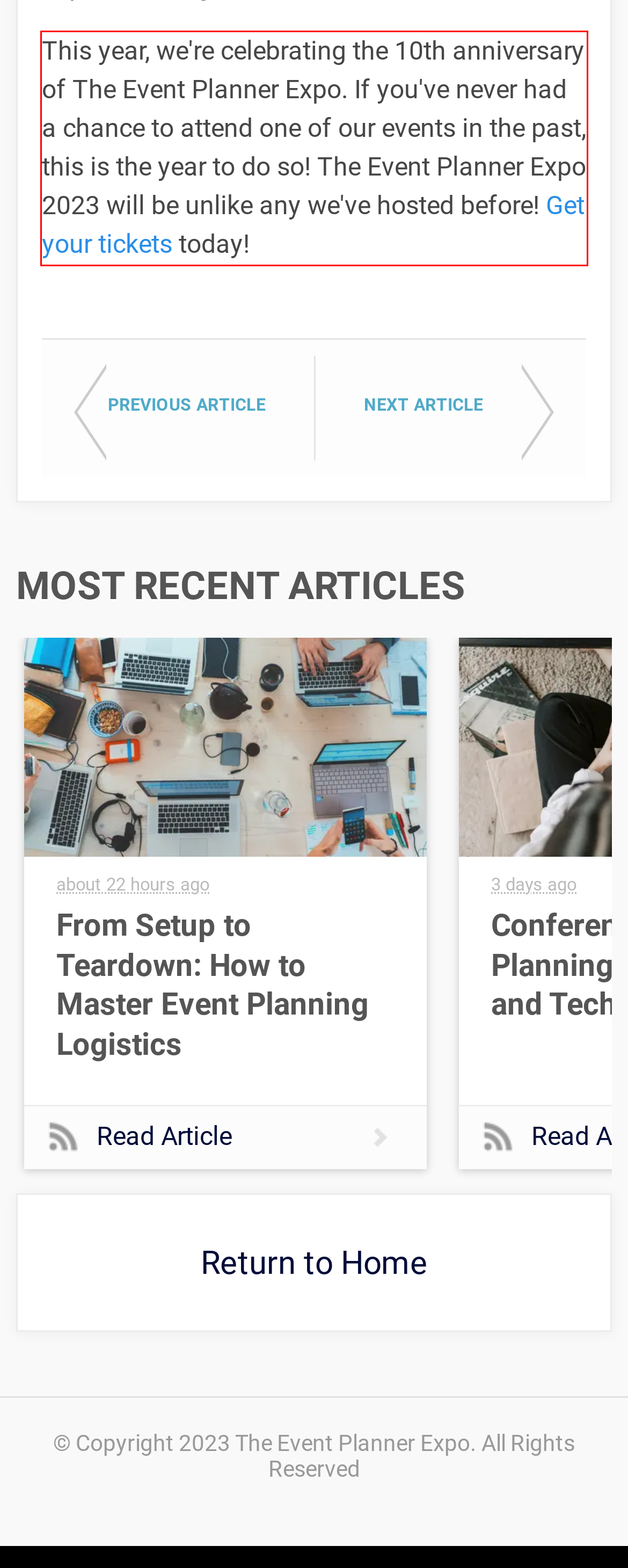Given a screenshot of a webpage, locate the red bounding box and extract the text it encloses.

This year, we're celebrating the 10th anniversary of The Event Planner Expo. If you've never had a chance to attend one of our events in the past, this is the year to do so! The Event Planner Expo 2023 will be unlike any we've hosted before! Get your tickets today!